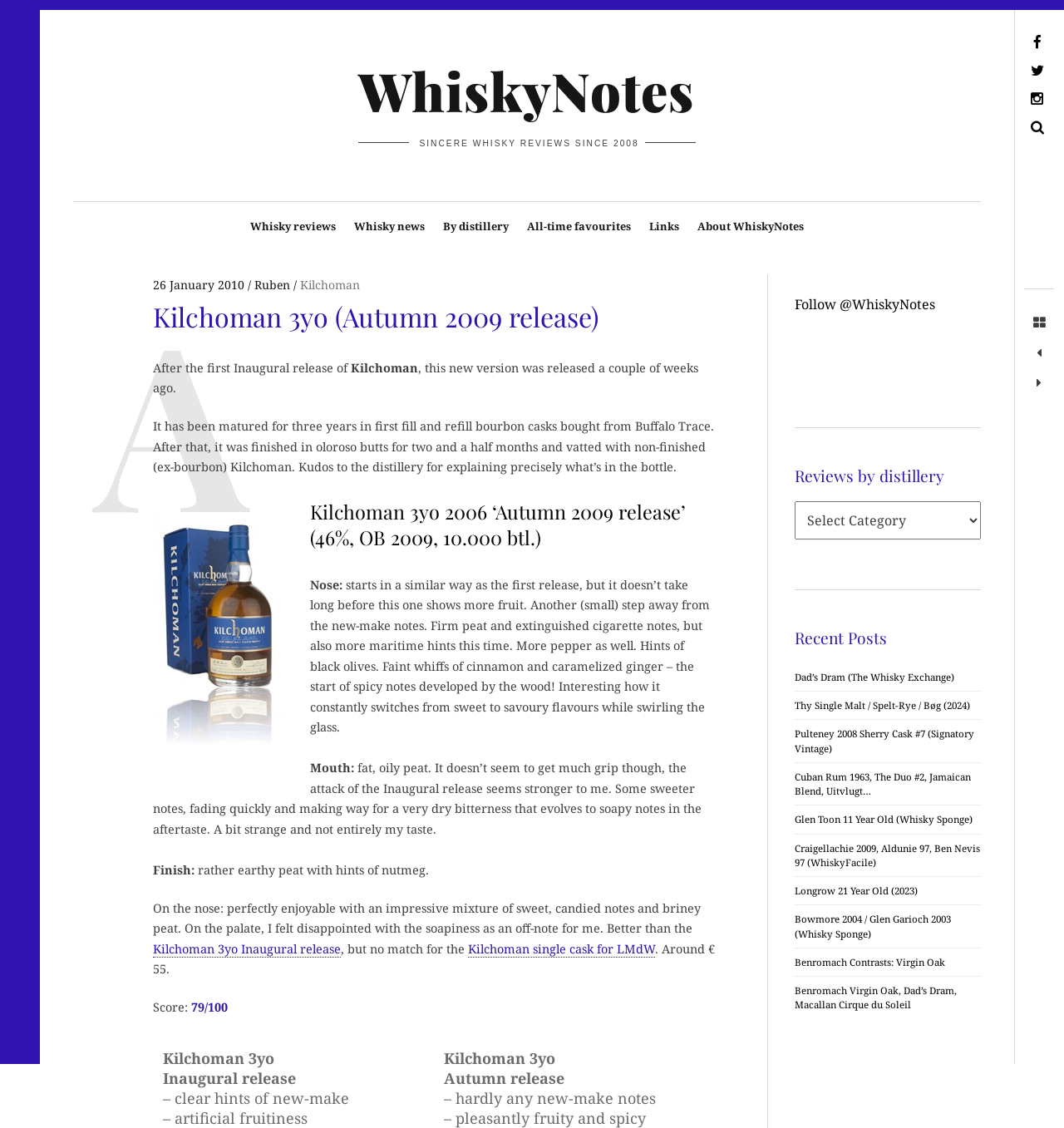Please identify the bounding box coordinates of the clickable area that will allow you to execute the instruction: "Go to Whisky news".

[0.326, 0.178, 0.406, 0.208]